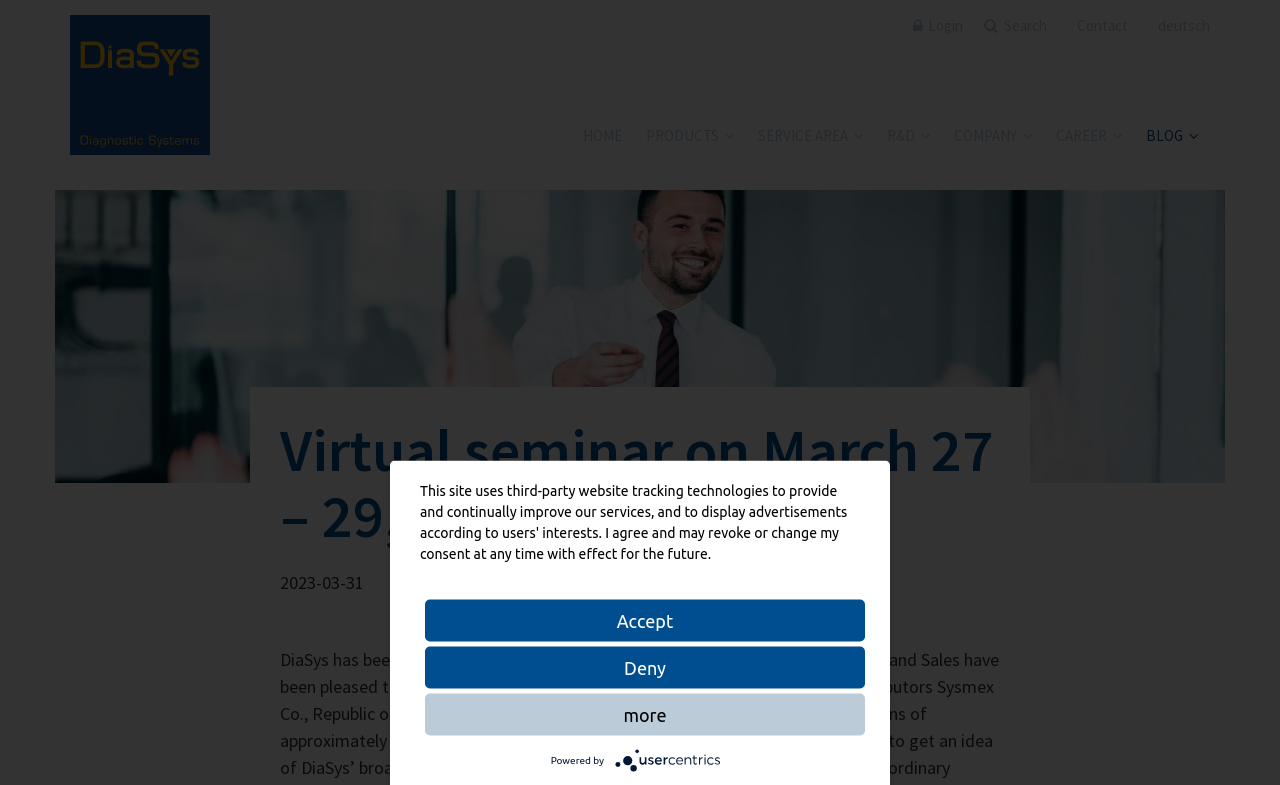Provide the bounding box coordinates of the HTML element this sentence describes: "Home".

[0.446, 0.149, 0.495, 0.197]